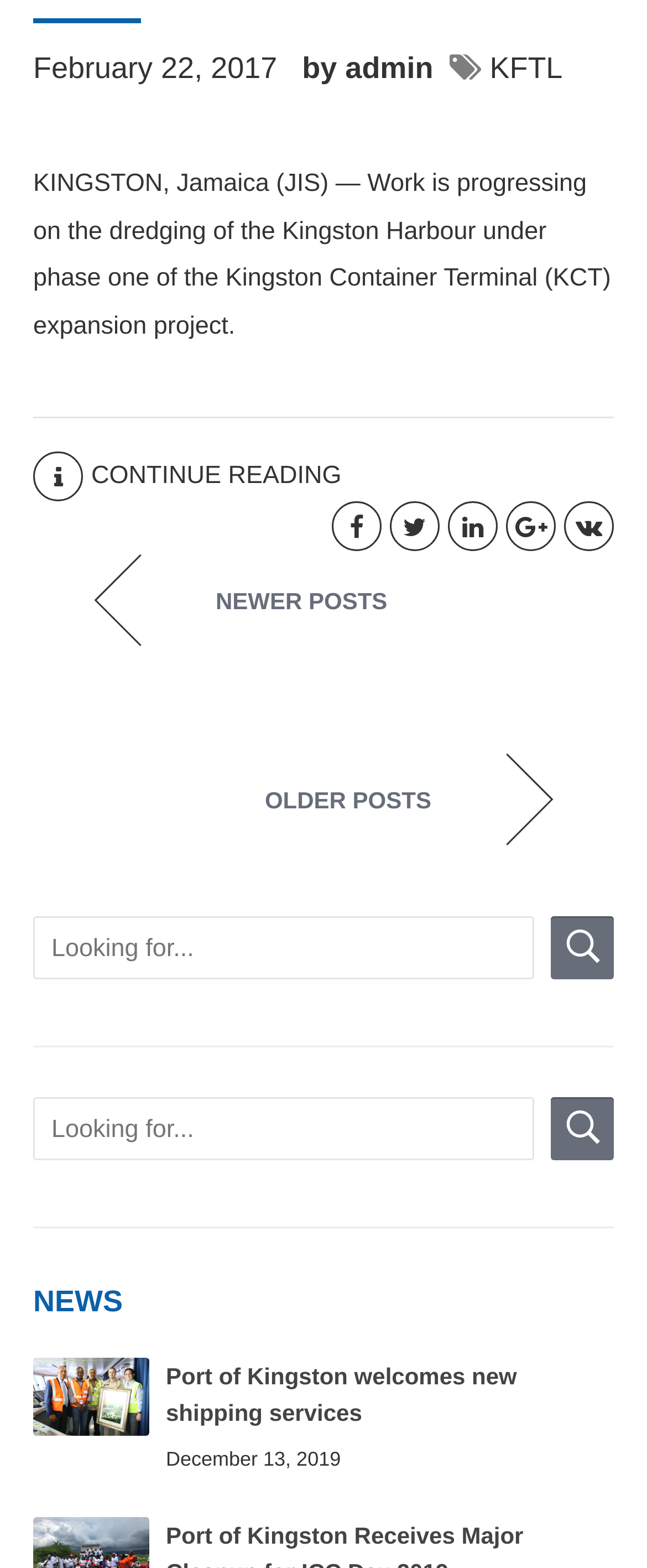What is the date of the second article? Refer to the image and provide a one-word or short phrase answer.

December 13, 2019